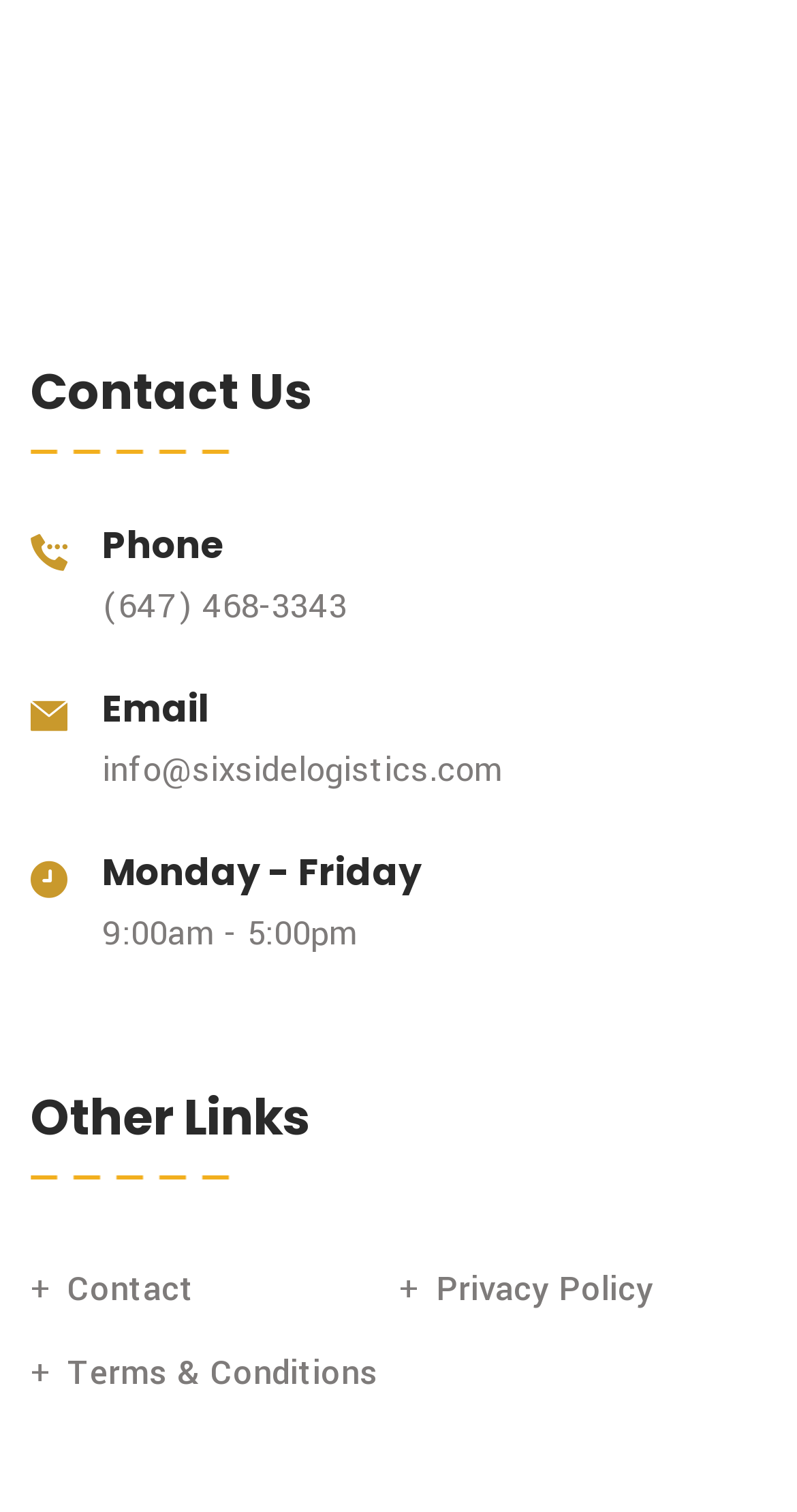What is the phone number to contact?
Using the image, provide a detailed and thorough answer to the question.

The phone number can be found under the 'Phone' label, which is a static text element. The corresponding link element contains the phone number, which is (647) 468-3343.